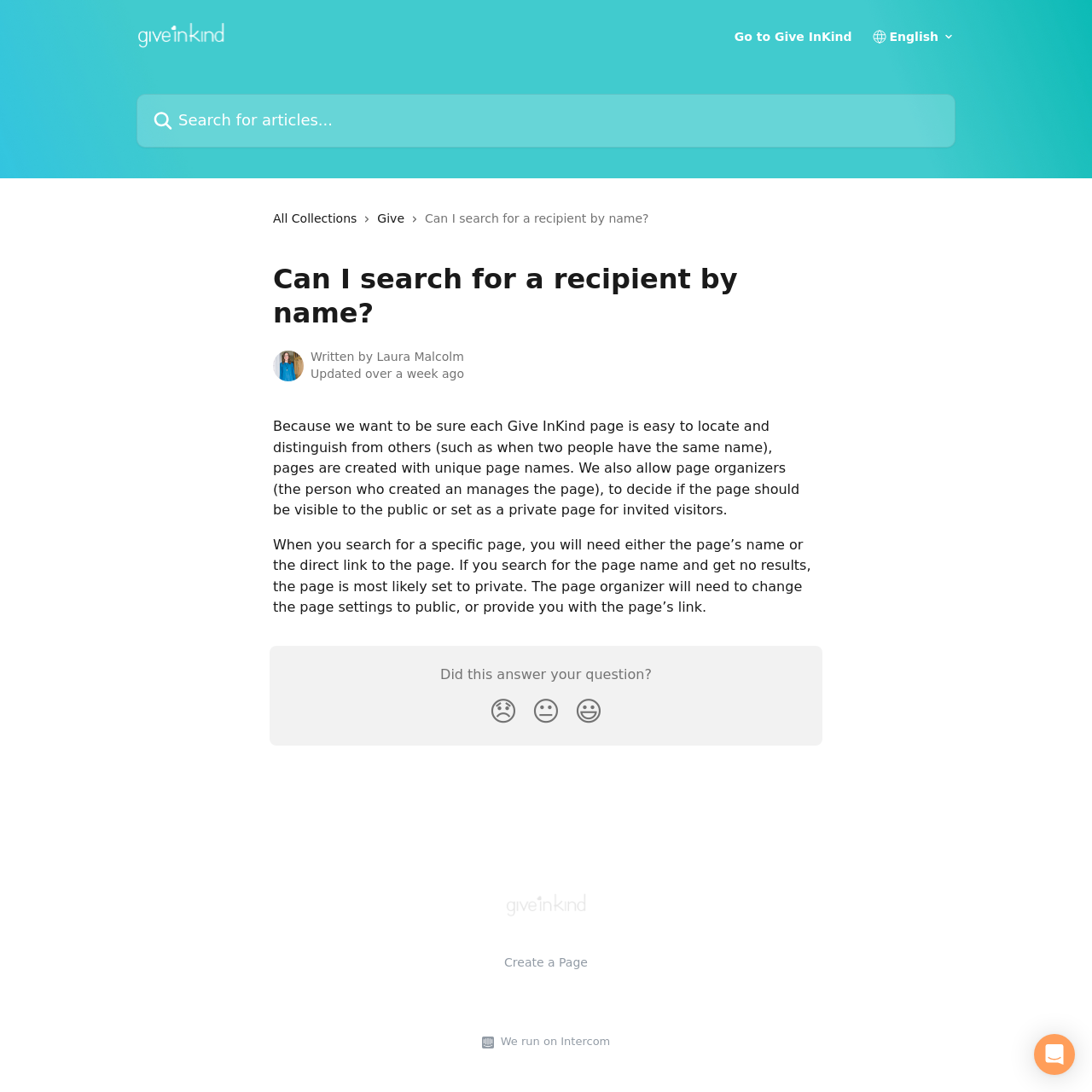Find the bounding box coordinates of the element to click in order to complete this instruction: "Click the 'Home' link". The bounding box coordinates must be four float numbers between 0 and 1, denoted as [left, top, right, bottom].

None